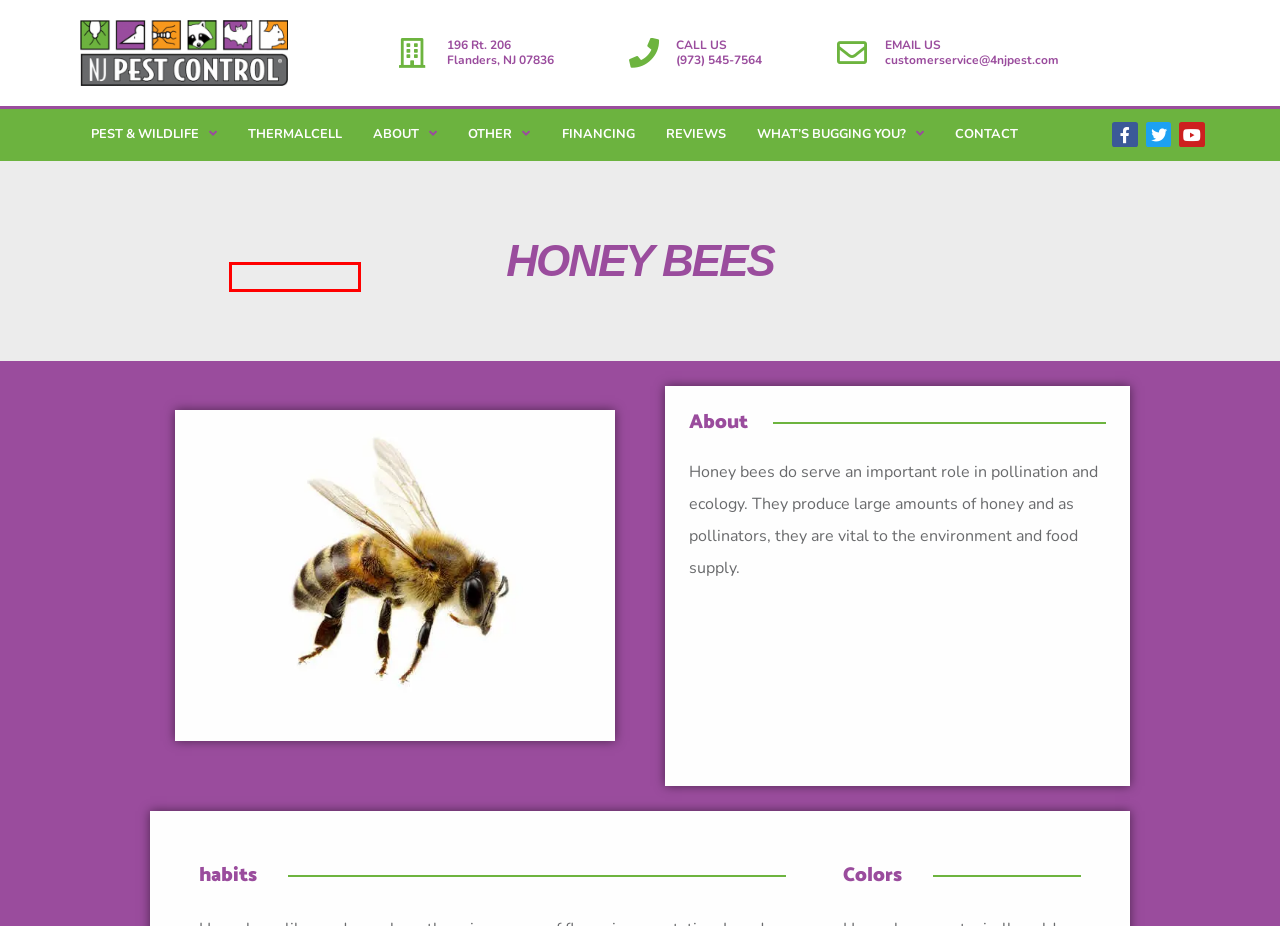Given a screenshot of a webpage with a red bounding box highlighting a UI element, choose the description that best corresponds to the new webpage after clicking the element within the red bounding box. Here are your options:
A. About Us | Environmentally Friendly Pest Control | NJ Pest
B. Financing For Pest Control Services | NJ Pest Control
C. Thermalcell Protection | NJ Pest Control
D. Real Estate Inspections | NJ Pest Control
E. Testimonials | NJ Pest Control
F. Commercial Pest Control Services | NJ Pest Control
G. Our Services | Wildlife & Pest Control | NJ Pest
H. Driving Directions, Traffic Reports &amp; Carpool Rideshares by Waze

C